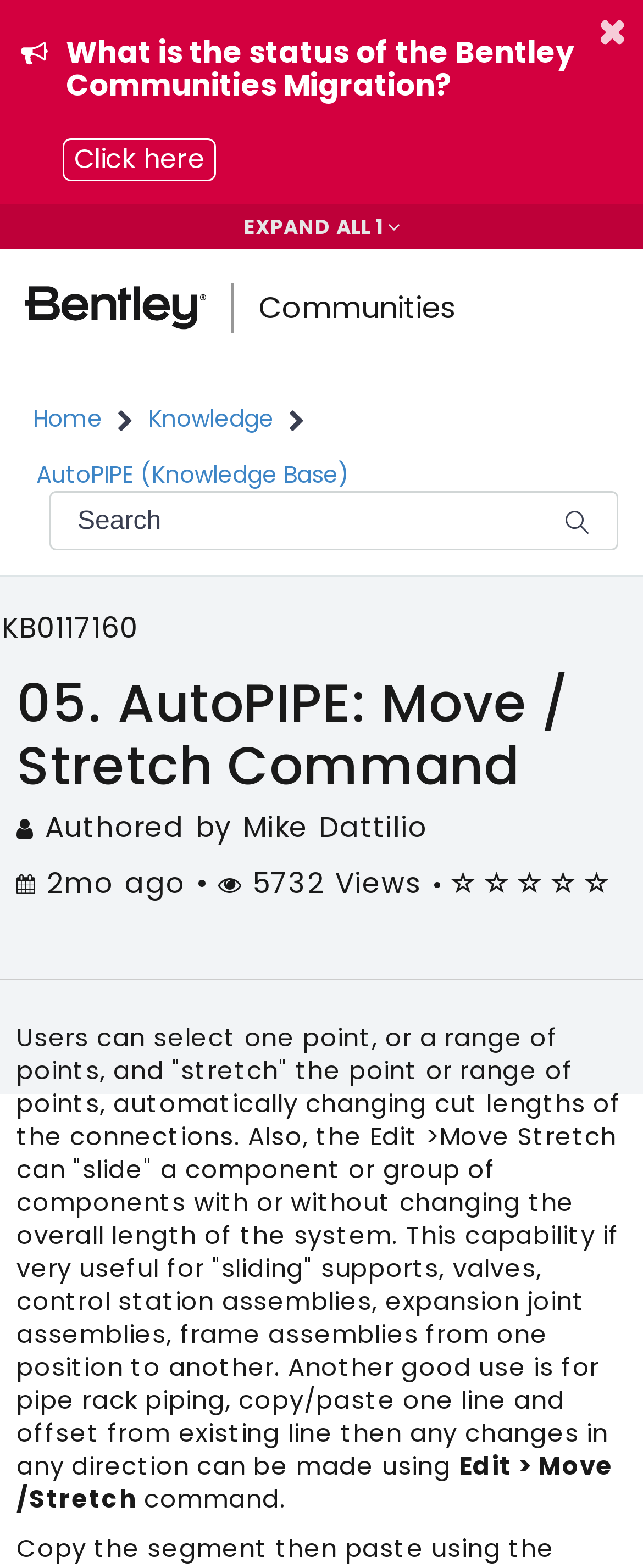What is the purpose of the Edit > Move /Stretch command?
Provide an in-depth answer to the question, covering all aspects.

I found the purpose of the command by reading the static text element that describes the command's functionality, which says it can be used to 'slide' a component or group of components with or without changing the overall length of the system.